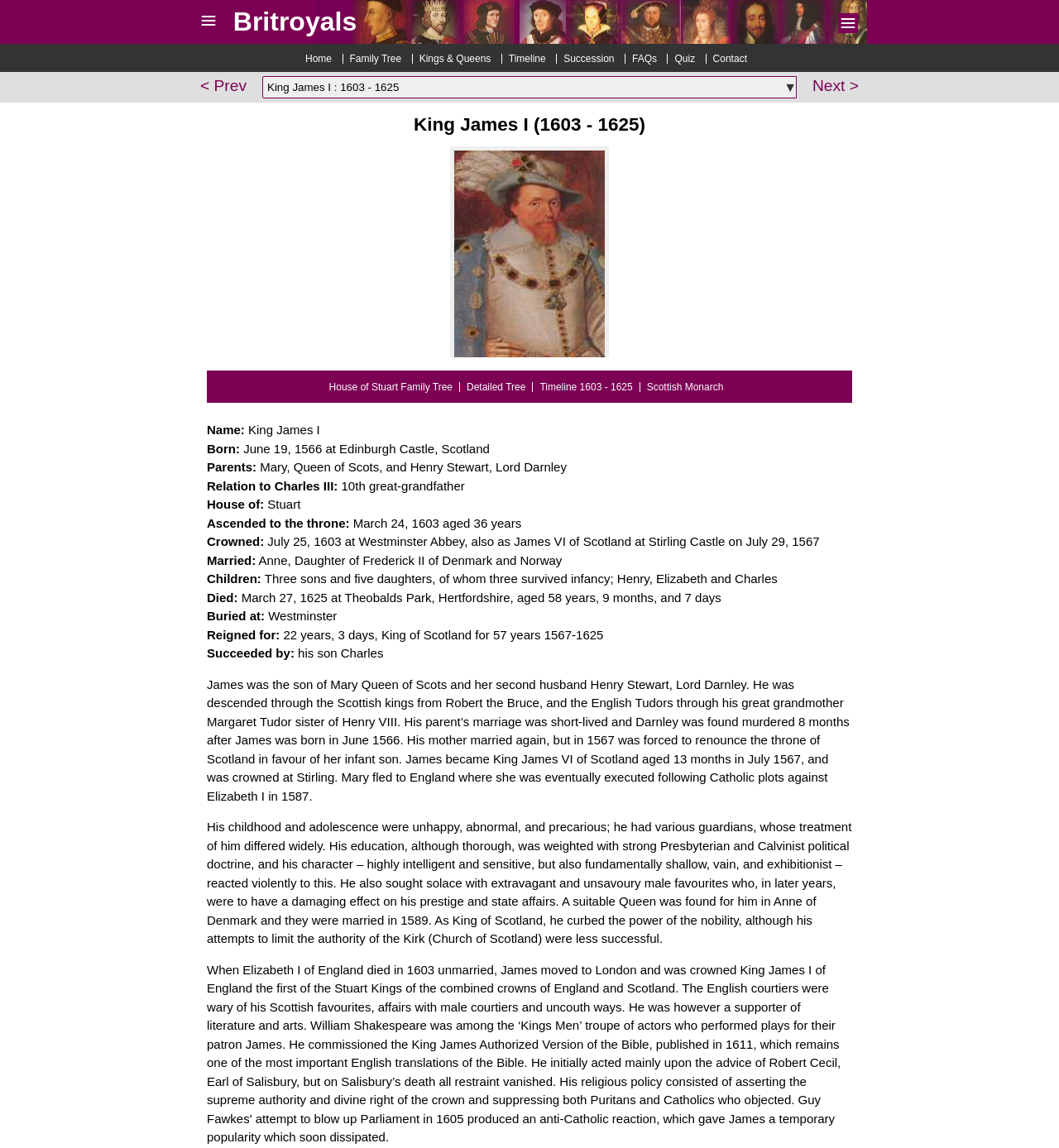Determine the bounding box coordinates of the clickable element to achieve the following action: 'Click on the 'House of Stuart Family Tree' link'. Provide the coordinates as four float values between 0 and 1, formatted as [left, top, right, bottom].

[0.311, 0.333, 0.434, 0.342]